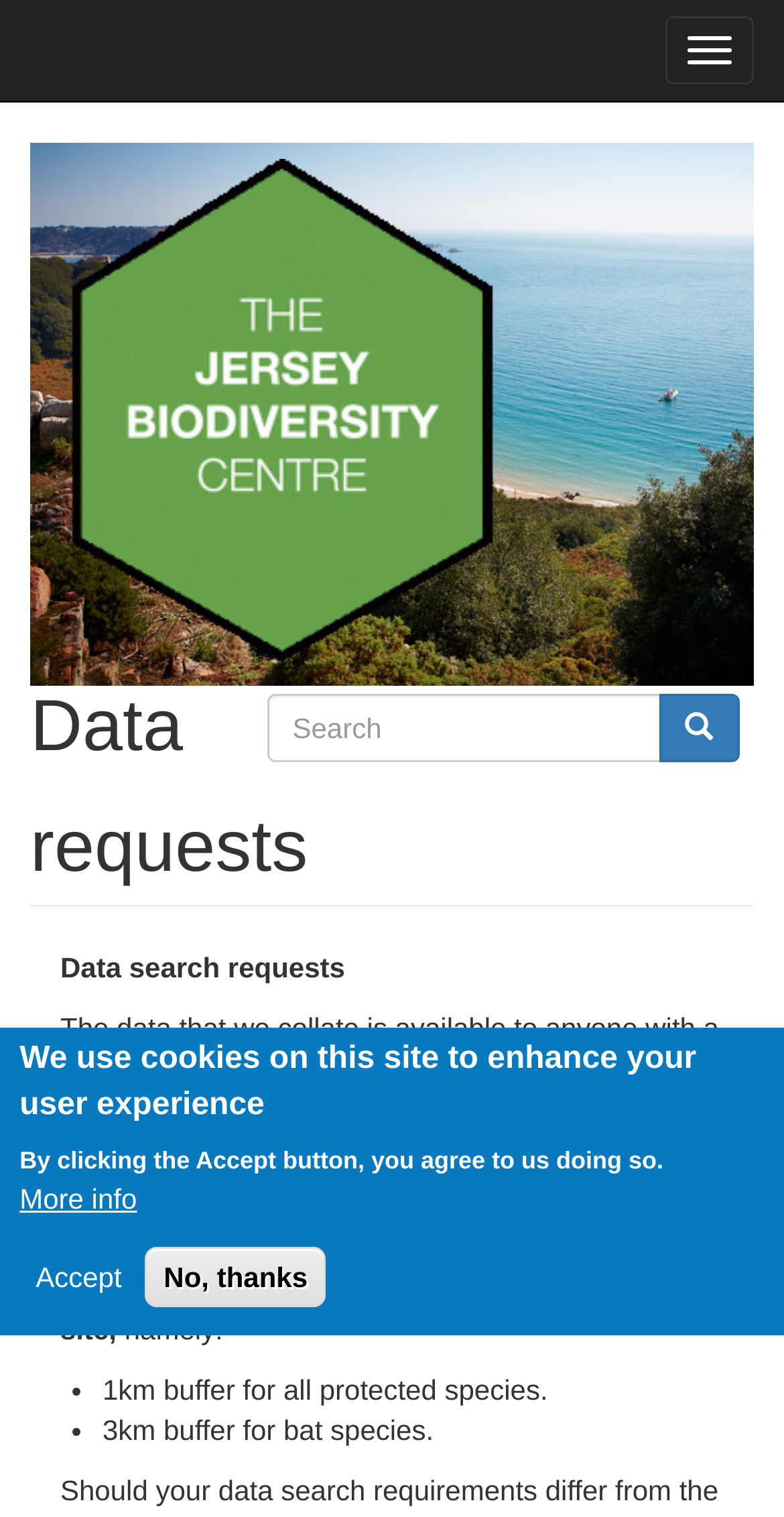What can be searched on this website?
Please look at the screenshot and answer using one word or phrase.

Data